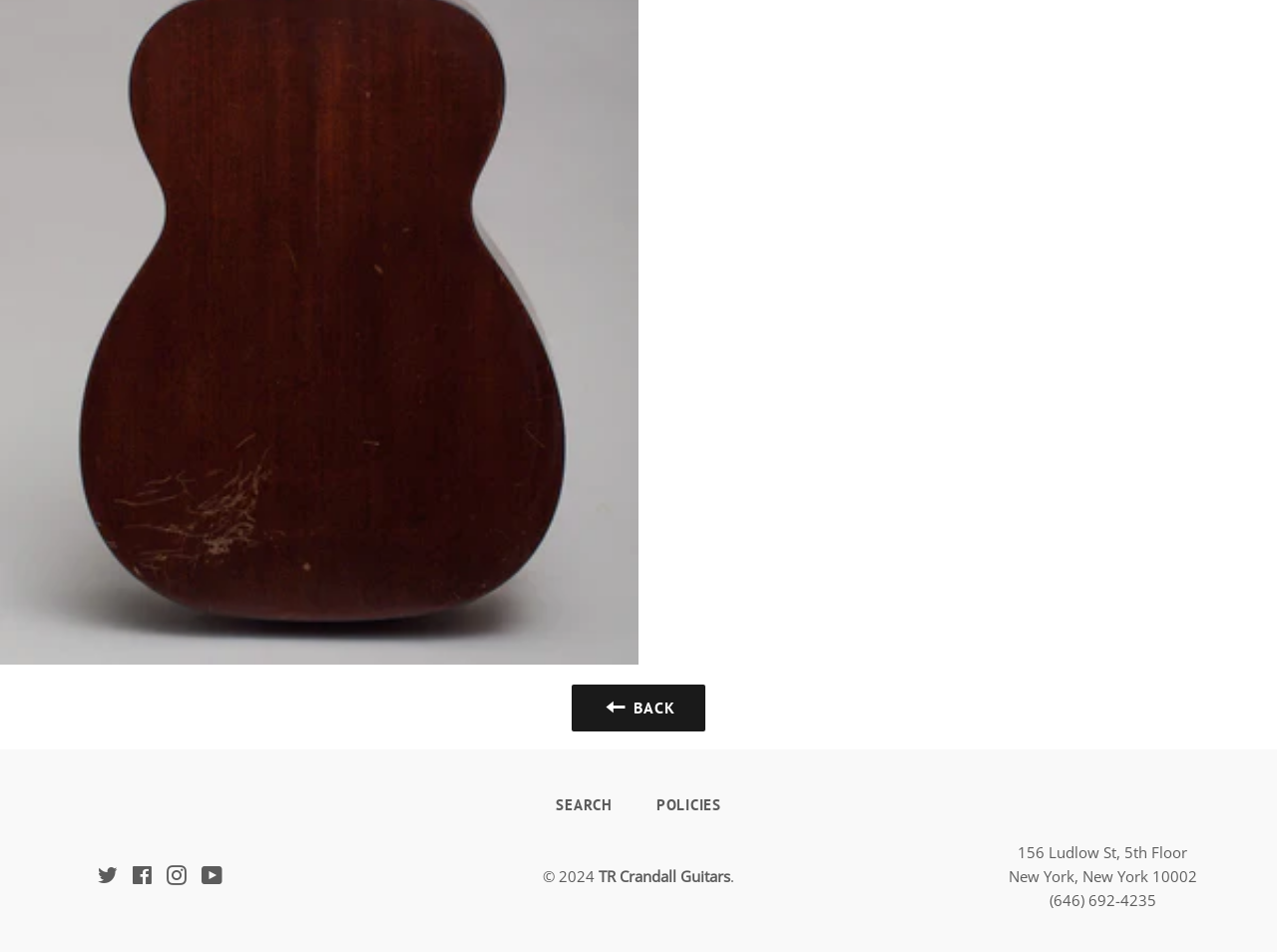Please give a succinct answer to the question in one word or phrase:
What is the company name?

TR Crandall Guitars